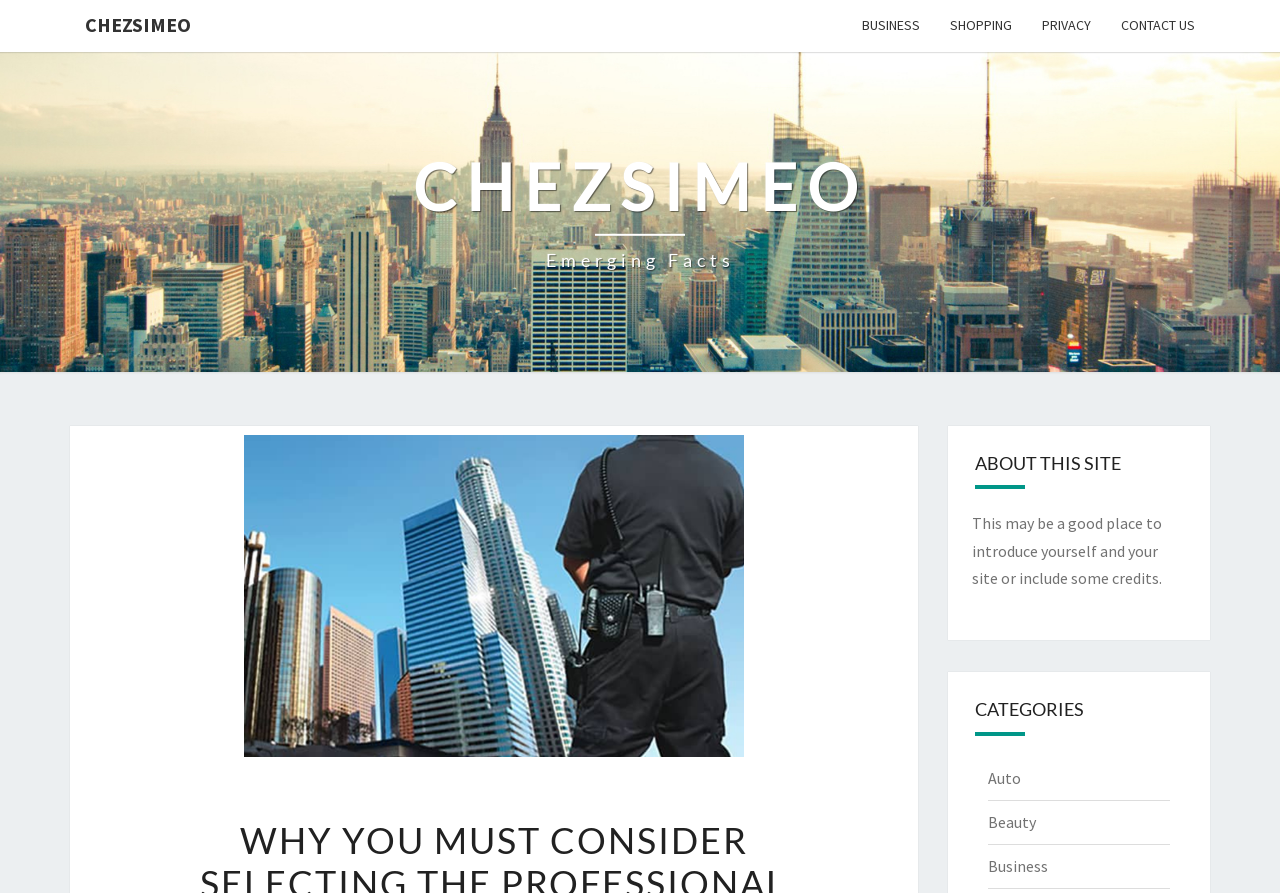Please identify the bounding box coordinates of the clickable element to fulfill the following instruction: "explore Beauty category". The coordinates should be four float numbers between 0 and 1, i.e., [left, top, right, bottom].

[0.771, 0.909, 0.809, 0.931]